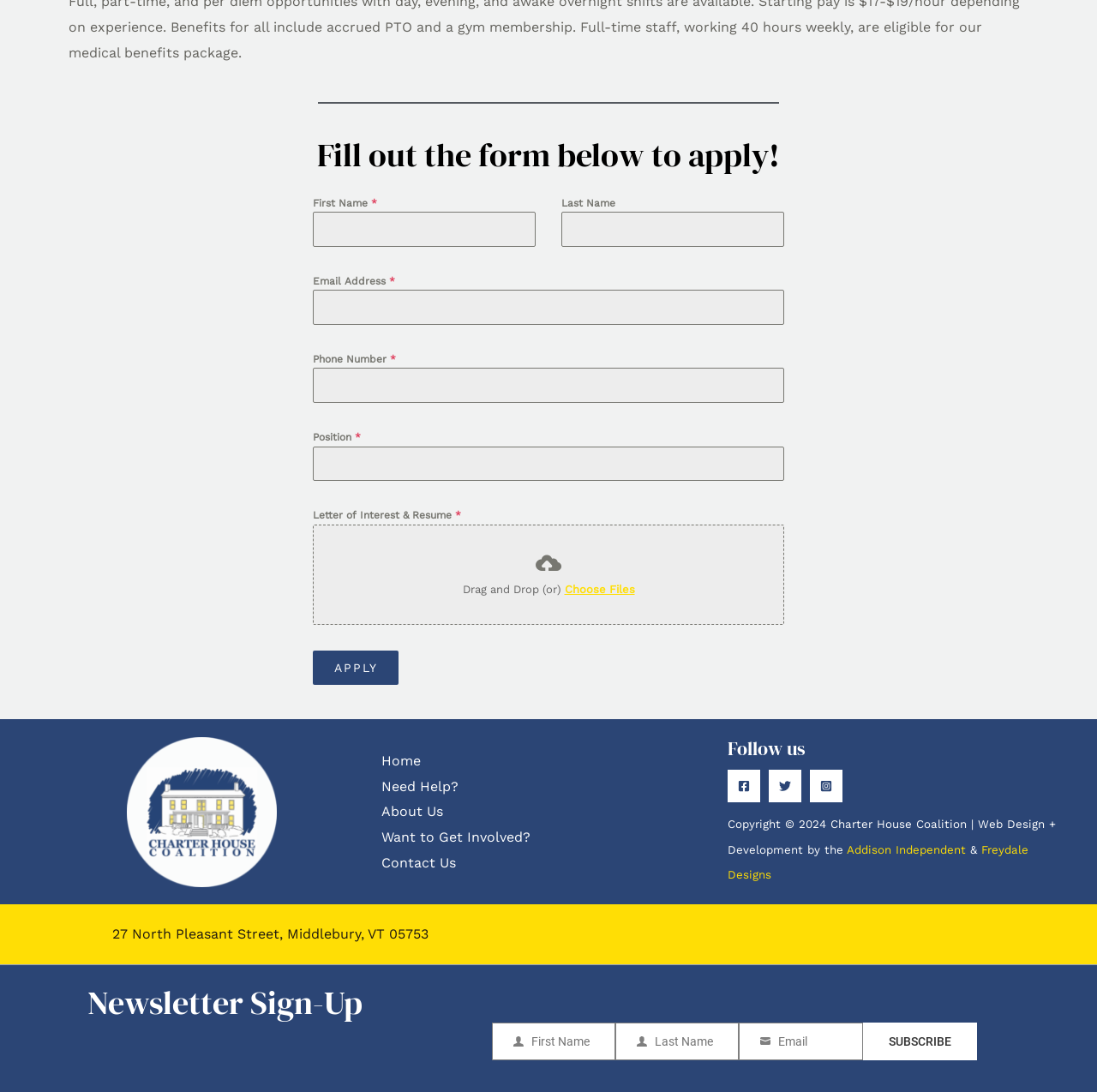Determine the coordinates of the bounding box for the clickable area needed to execute this instruction: "Fill out the First Name field".

[0.285, 0.194, 0.488, 0.226]